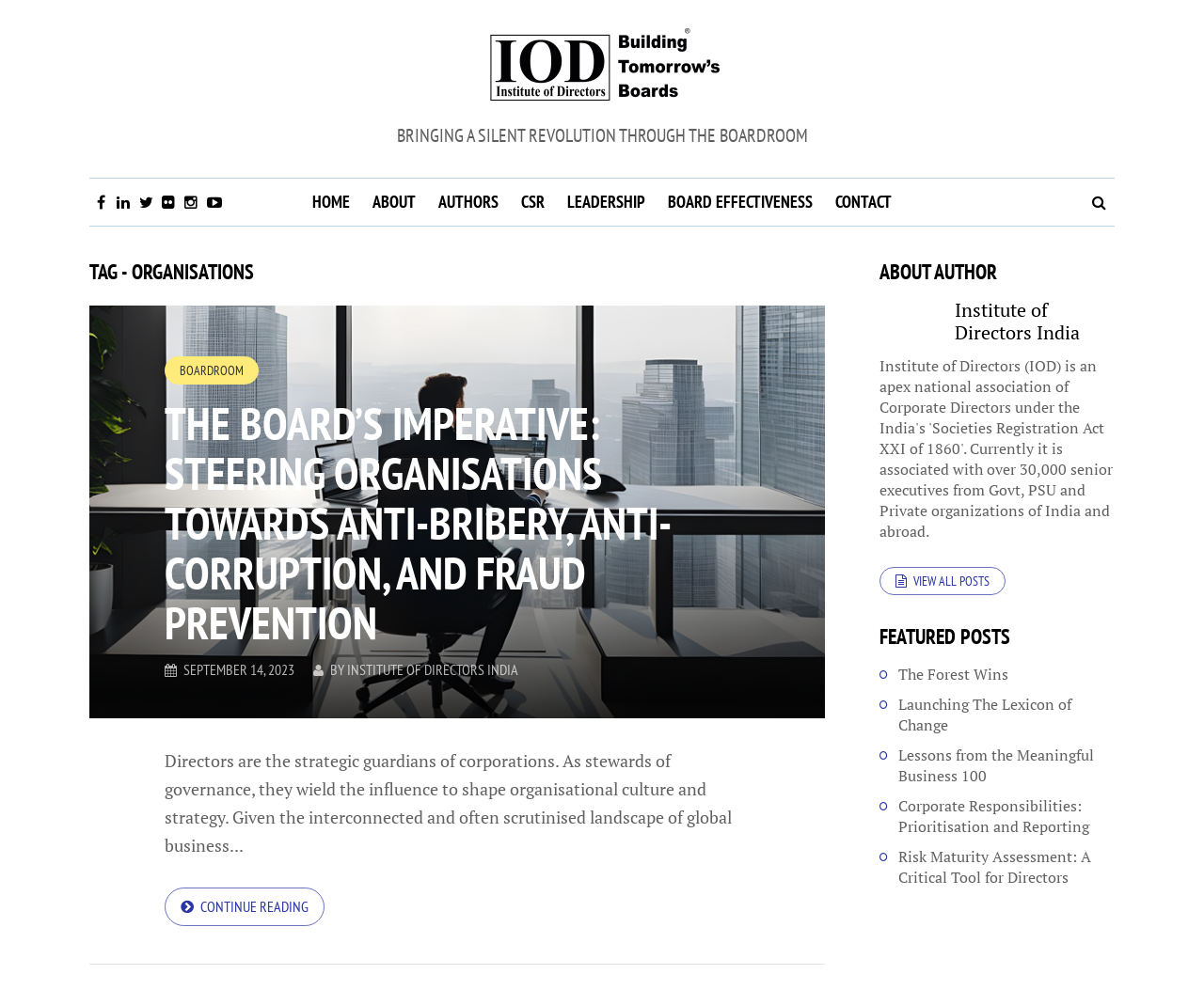Determine the bounding box coordinates in the format (top-left x, top-left y, bottom-right x, bottom-right y). Ensure all values are floating point numbers between 0 and 1. Identify the bounding box of the UI element described by: Board Effectiveness

[0.547, 0.18, 0.683, 0.228]